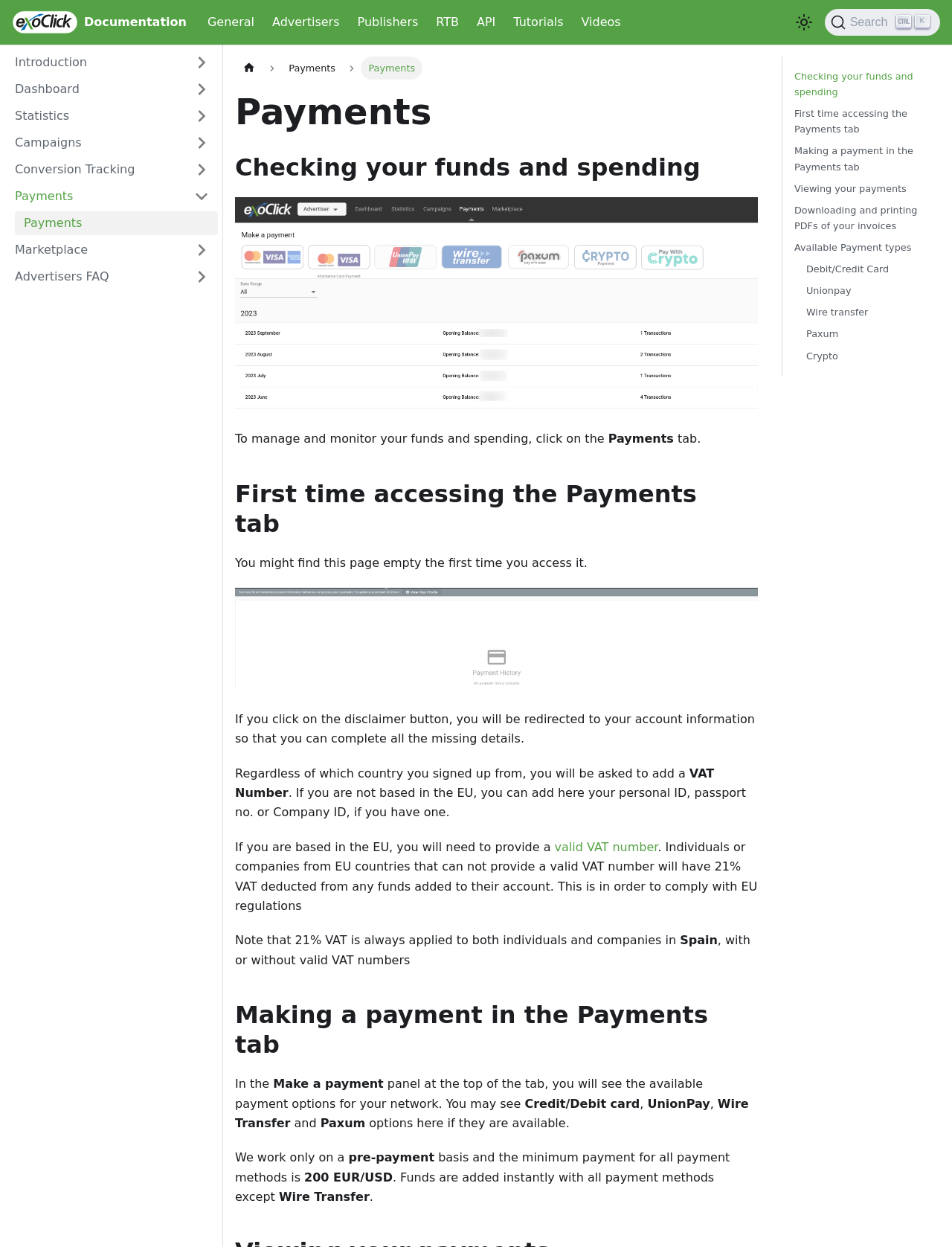What happens if you are based in the EU and cannot provide a valid VAT number?
Refer to the image and give a detailed answer to the question.

According to the text, 'Individuals or companies from EU countries that cannot provide a valid VAT number will have 21% VAT deducted from any funds added to their account'.